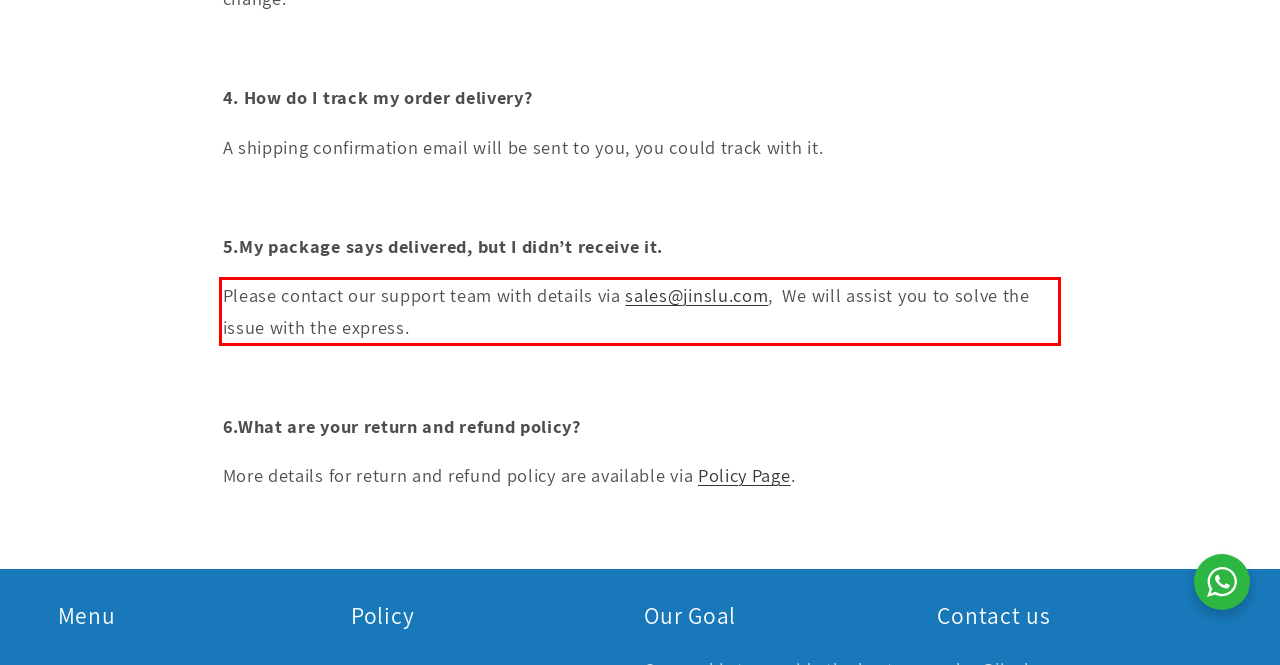You have a screenshot with a red rectangle around a UI element. Recognize and extract the text within this red bounding box using OCR.

Please contact our support team with details via sales@jinslu.com, We will assist you to solve the issue with the express.